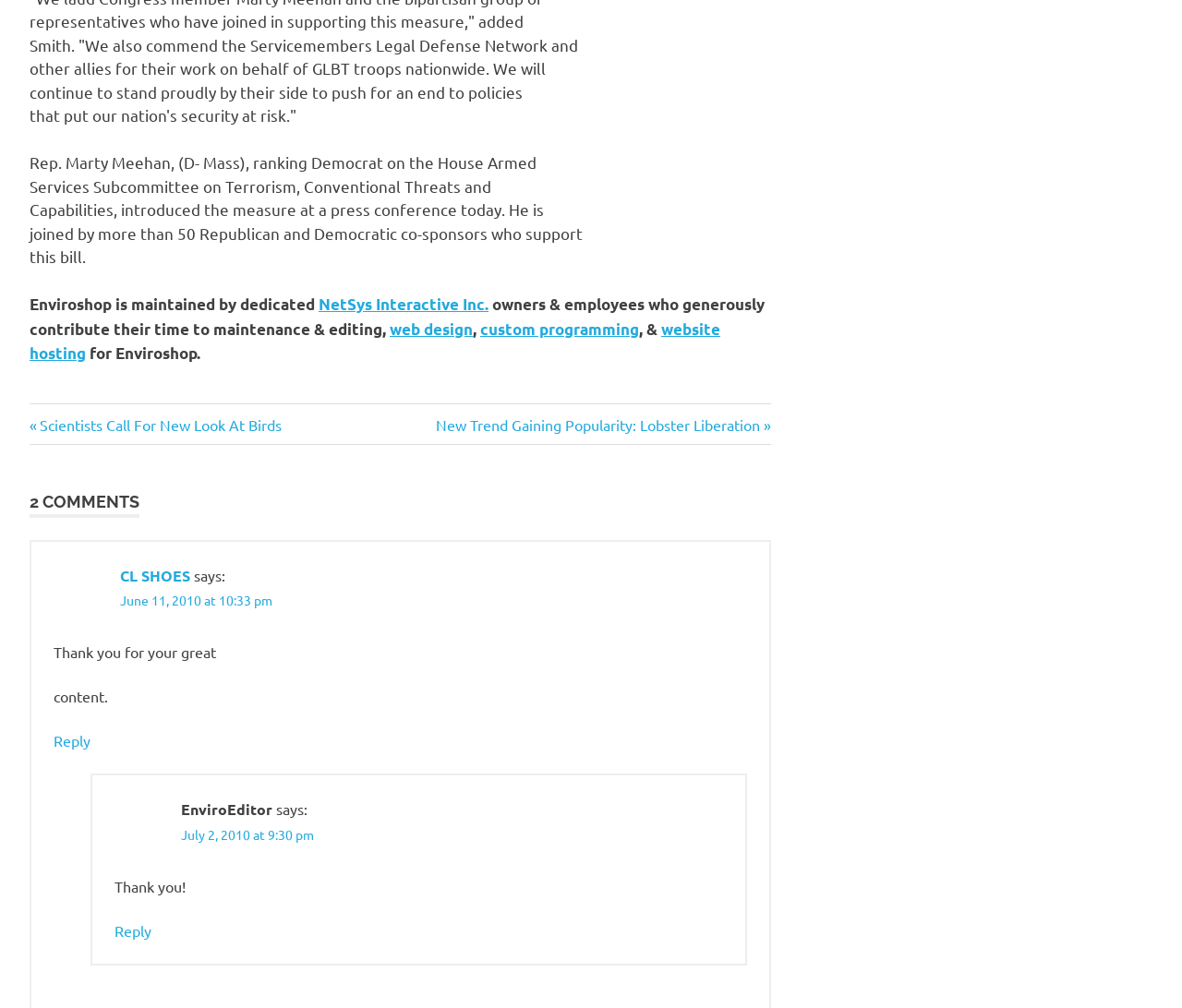Using details from the image, please answer the following question comprehensively:
What is the name of the representative mentioned?

I found the name 'Marty Meehan' in the text 'Rep. Marty Meehan, (D- Mass), ranking Democrat on the House Armed' which is a part of the webpage content.